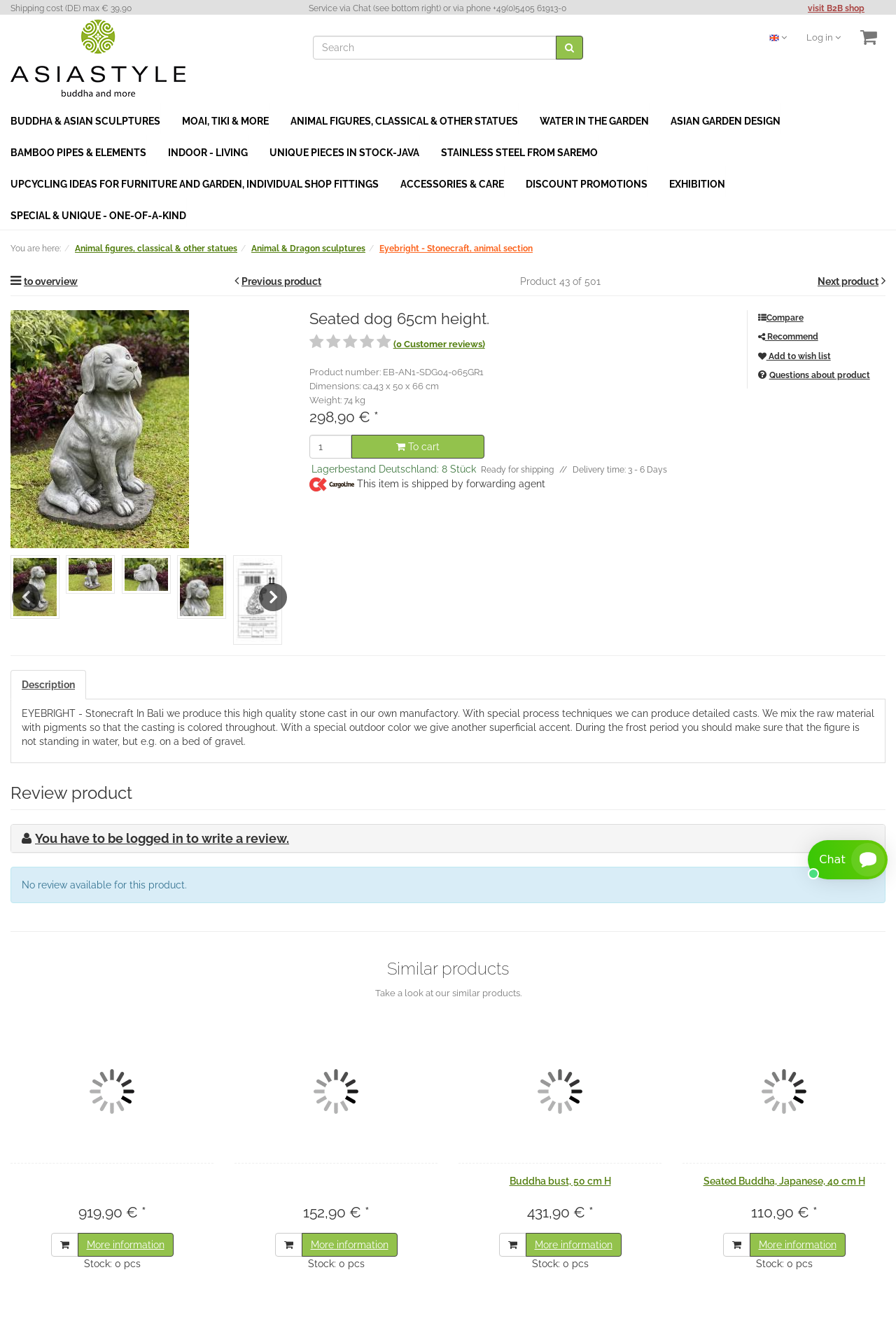Kindly determine the bounding box coordinates for the clickable area to achieve the given instruction: "Add to cart".

[0.392, 0.326, 0.54, 0.344]